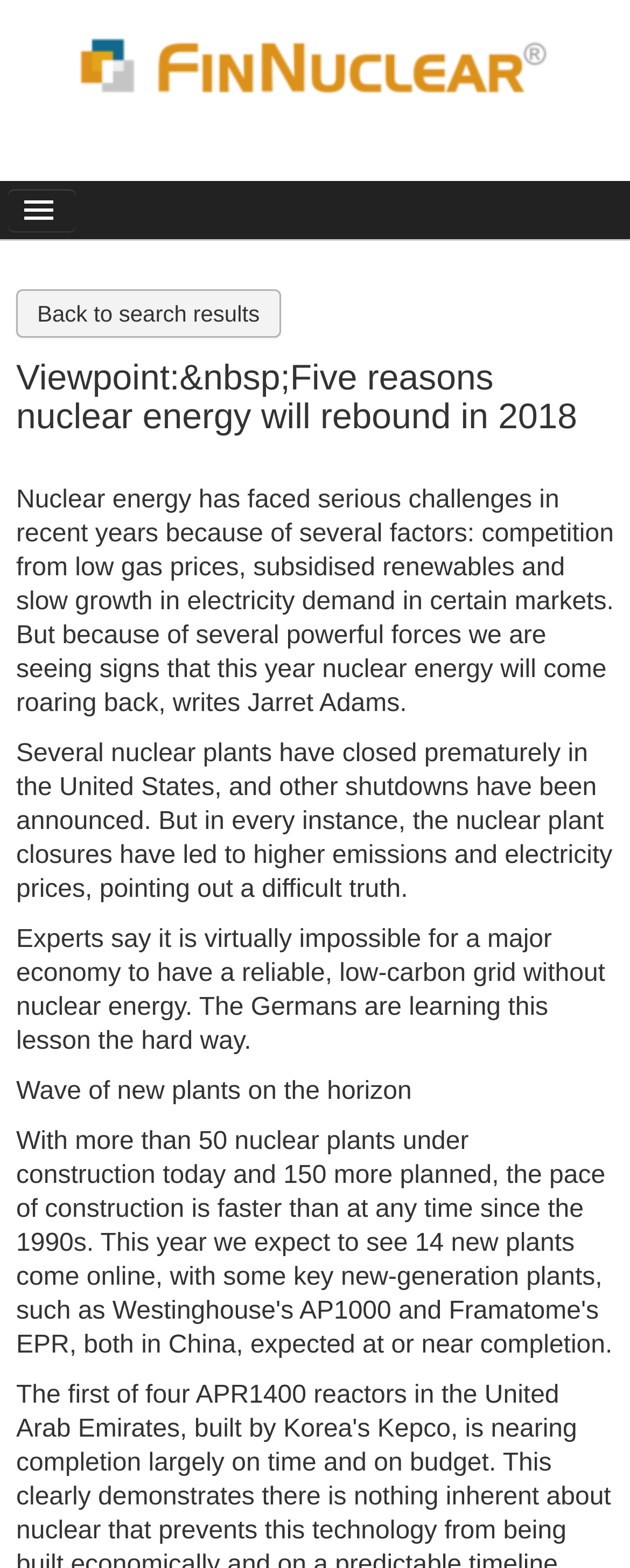Write an extensive caption that covers every aspect of the webpage.

The webpage is a news article titled "Viewpoint: Five reasons nuclear energy will rebound in 2018" from the FinNuclear News Database. At the top, there is a link to the FinNuclear News Database, accompanied by an image with the same name, taking up most of the width. Below this, there are two links, "News" and "Login", spanning the full width of the page.

Further down, there is a link "Back to search results" on the left, followed by a heading that displays the title of the article. The main content of the article is divided into four paragraphs of text, each describing a reason why nuclear energy will rebound in 2018. The first paragraph explains the challenges faced by nuclear energy, while the second paragraph discusses the consequences of nuclear plant closures. The third paragraph highlights the importance of nuclear energy in achieving a reliable, low-carbon grid, and the fourth paragraph mentions a wave of new plants on the horizon.

There are a total of five links on the page, including the one to the FinNuclear News Database, and four paragraphs of text that make up the main content of the article. The image accompanying the FinNuclear News Database link is positioned at the top, while the links and text are arranged below it in a vertical layout.